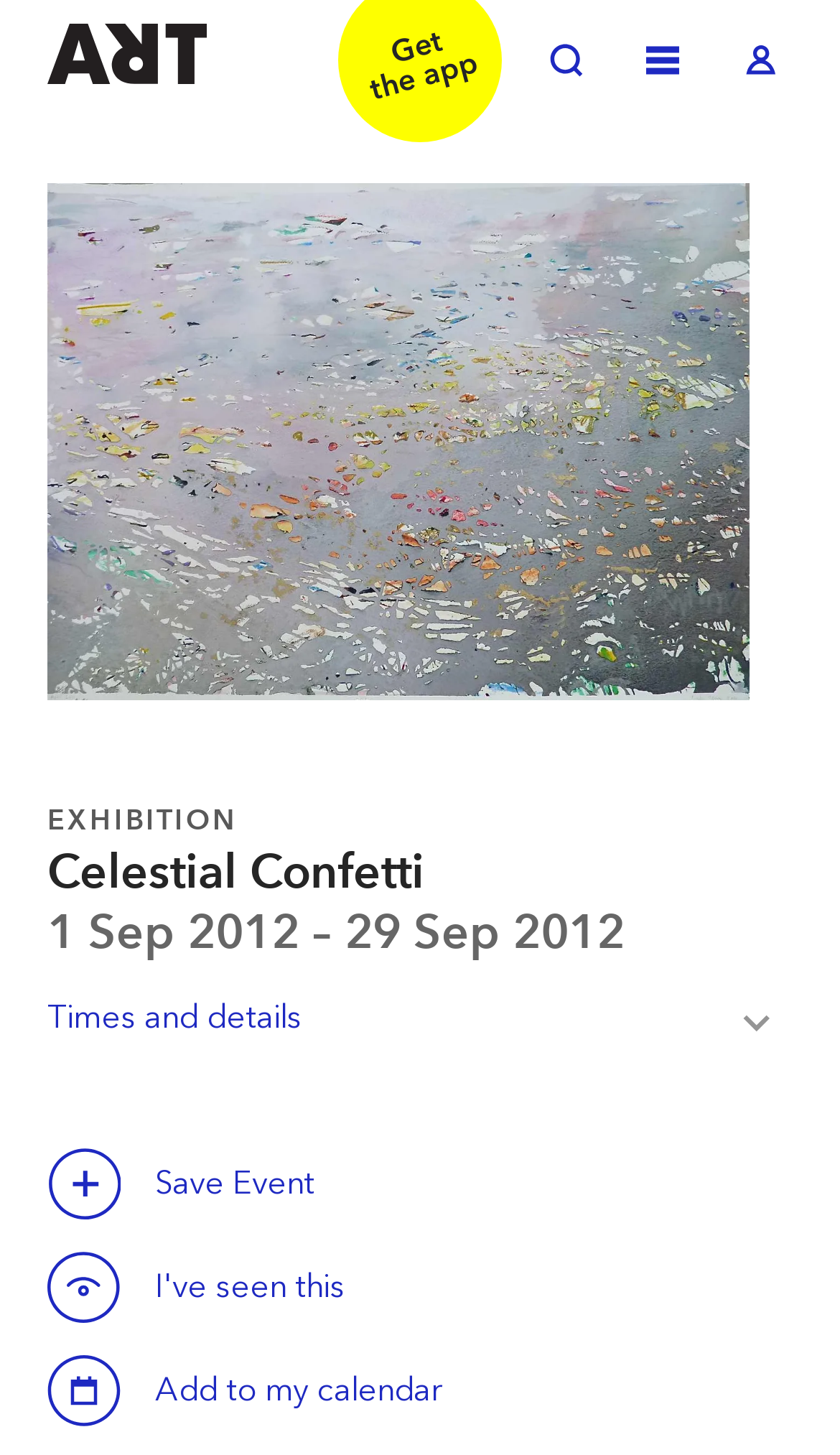What is the name of the exhibition?
Provide an in-depth and detailed explanation in response to the question.

The name of the exhibition can be found in the heading element with the text 'Celestial Confetti' which is located below the image and above the date range of the exhibition.